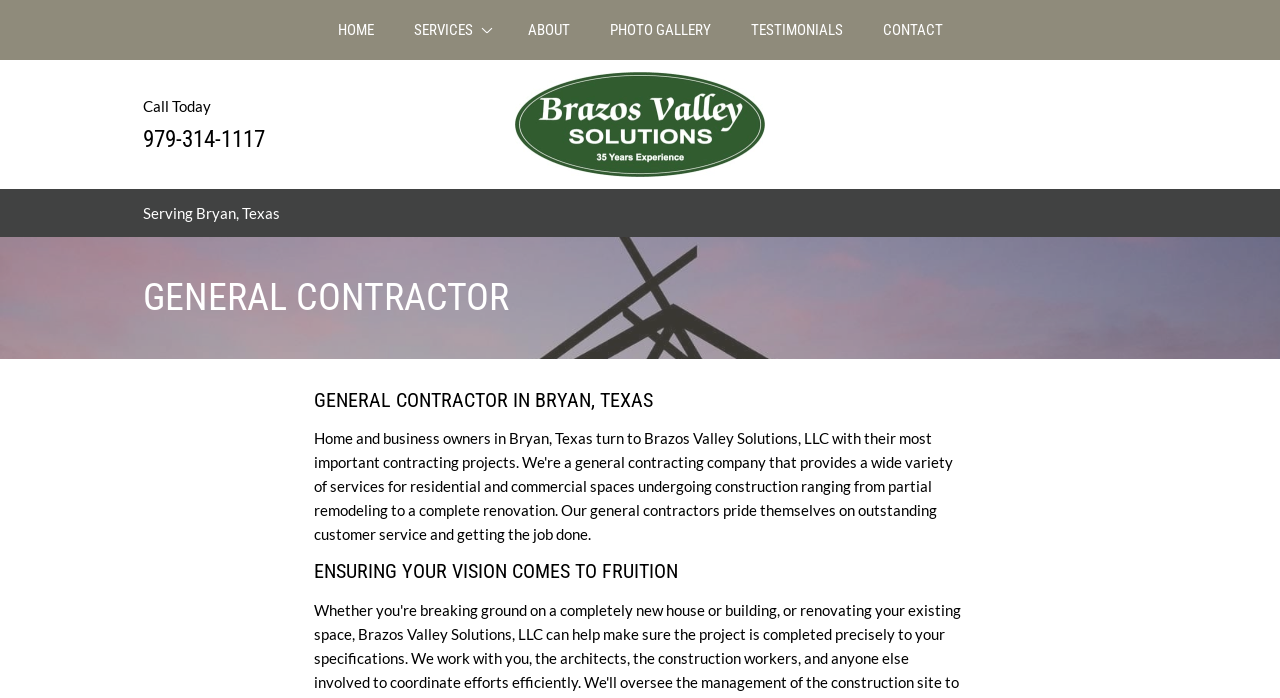Generate a comprehensive description of the webpage content.

The webpage is about Brazos Valley Solutions, LLC, a general contractor based in Bryan, Texas. At the top, there are six navigation links: HOME, SERVICES, ABOUT, PHOTO GALLERY, TESTIMONIALS, and CONTACT, aligned horizontally across the page. 

Below the navigation links, there is a prominent call-to-action section. On the left, the text "Call Today" is displayed, followed by a large phone number "979-314-1117" in a heading format, which is also a clickable link. To the right of the phone number, there is a company logo, an image of "Brazos Valley Solutions, LLC". 

Below the call-to-action section, there is a brief description of the company's location, "Serving Bryan, Texas". 

The main content of the page is divided into three sections, each with a heading. The first section is titled "GENERAL CONTRACTOR", the second section is titled "GENERAL CONTRACTOR IN BRYAN, TEXAS", and the third section is titled "ENSURING YOUR VISION COMES TO FRUITION".